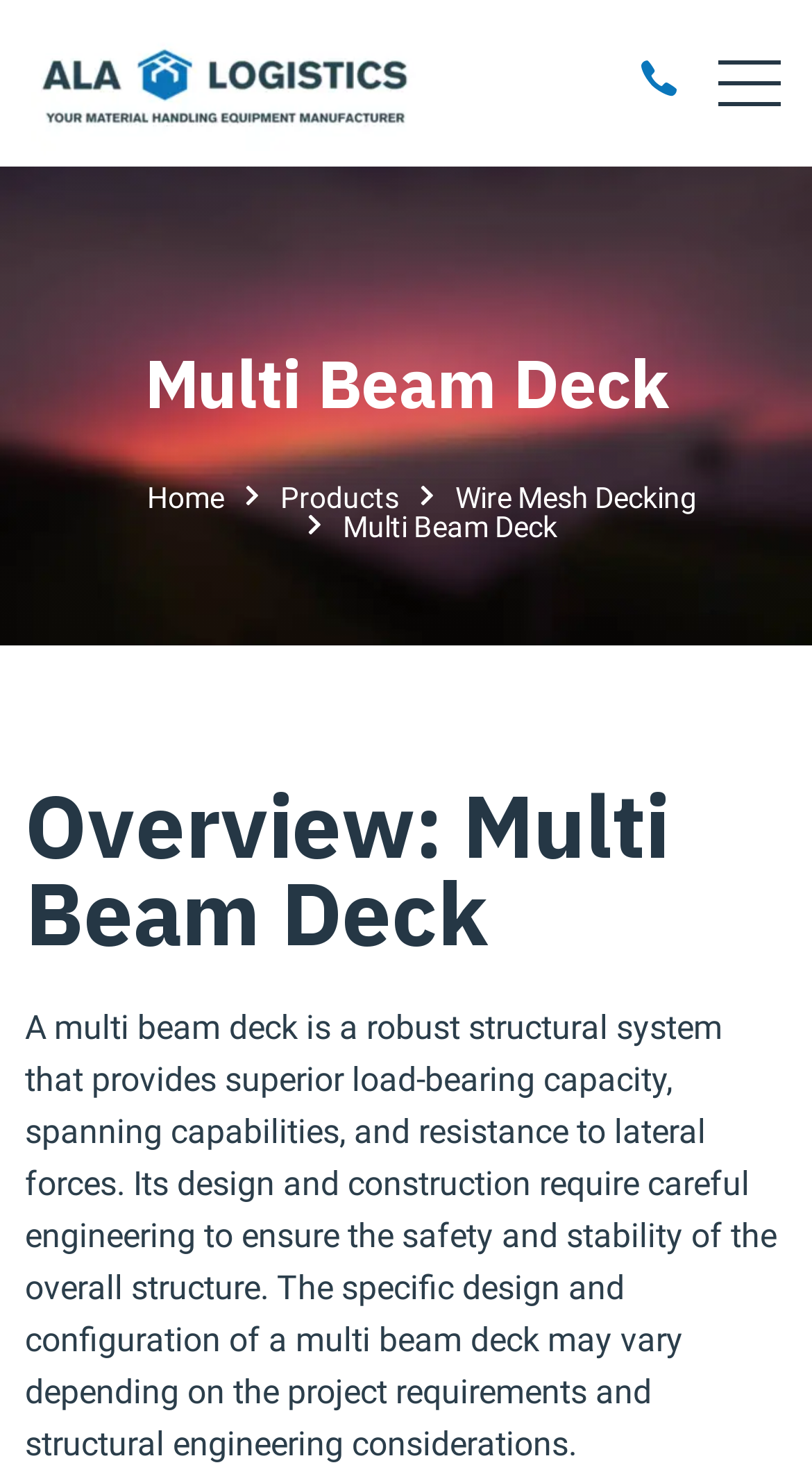Find and generate the main title of the webpage.

Multi Beam Deck